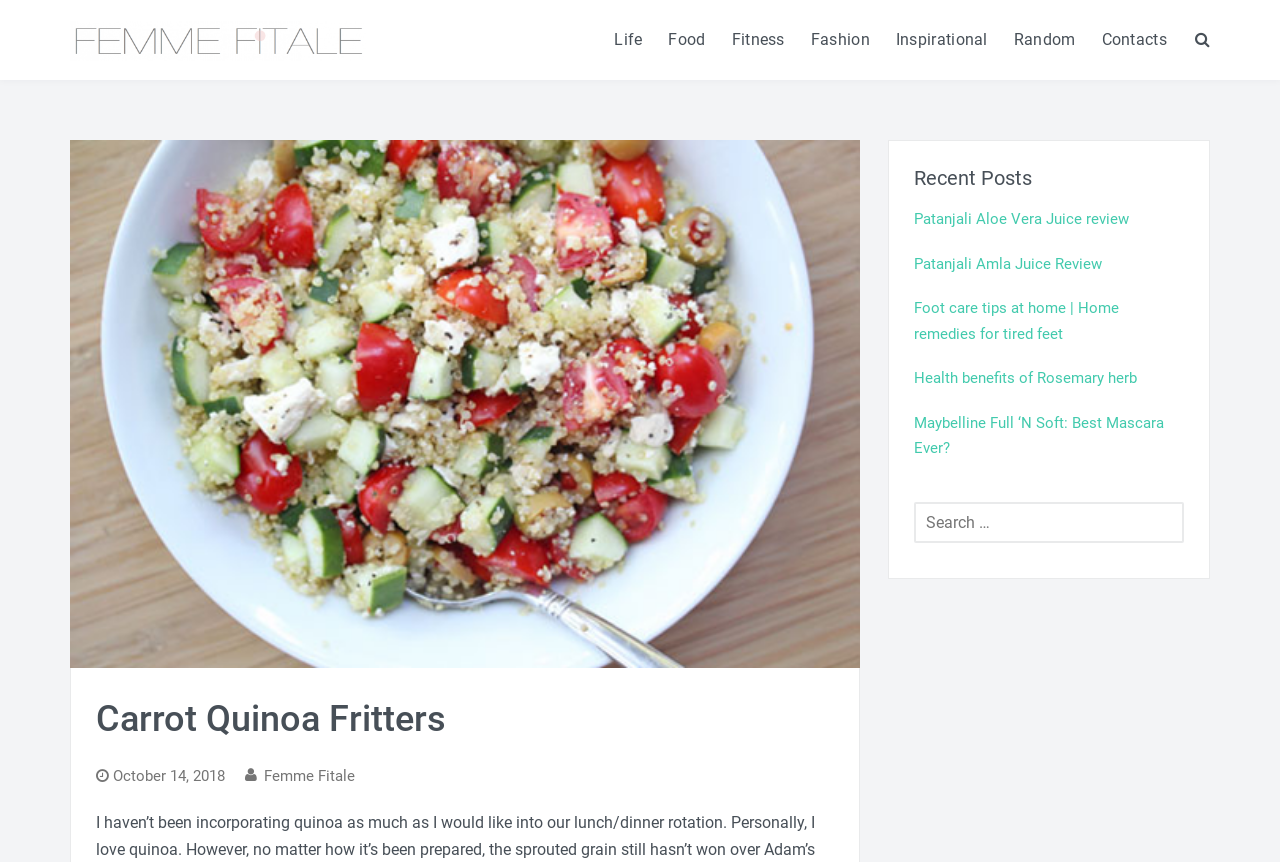What is the date of the current post?
From the image, respond with a single word or phrase.

October 14, 2018